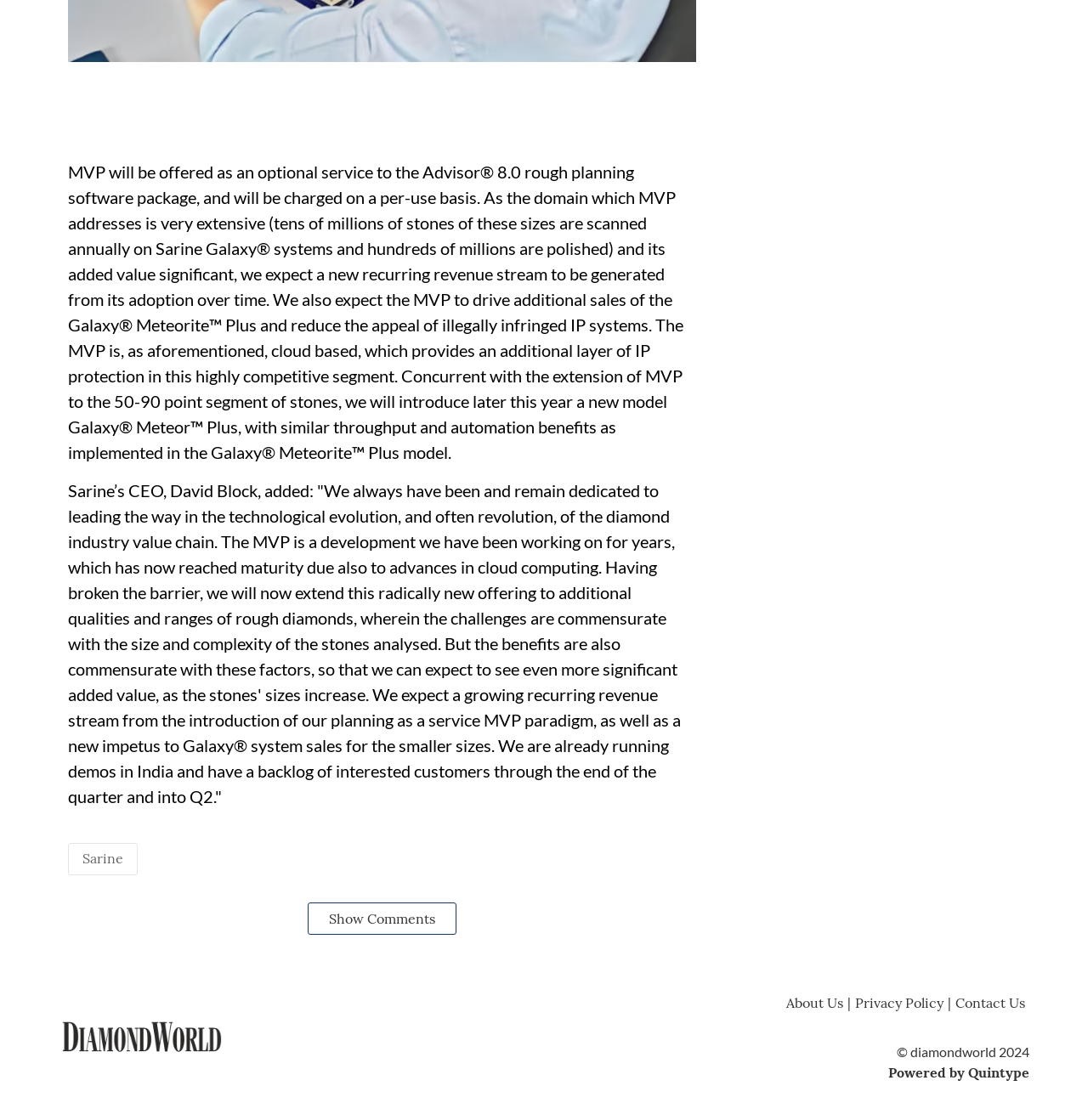What is the name of the software package mentioned in the article?
Give a detailed response to the question by analyzing the screenshot.

The article states that the MVP service will be offered as an optional service to the Advisor 8.0 rough planning software package.